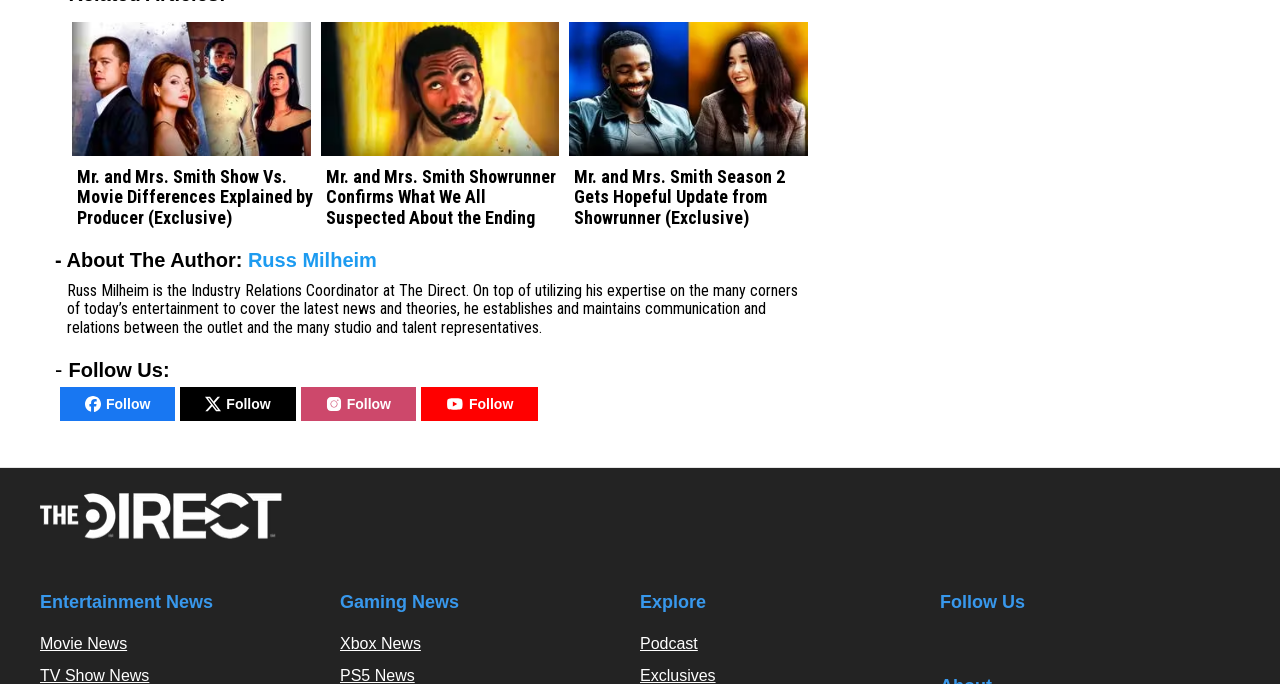Please respond in a single word or phrase: 
Who is the author of the article?

Russ Milheim